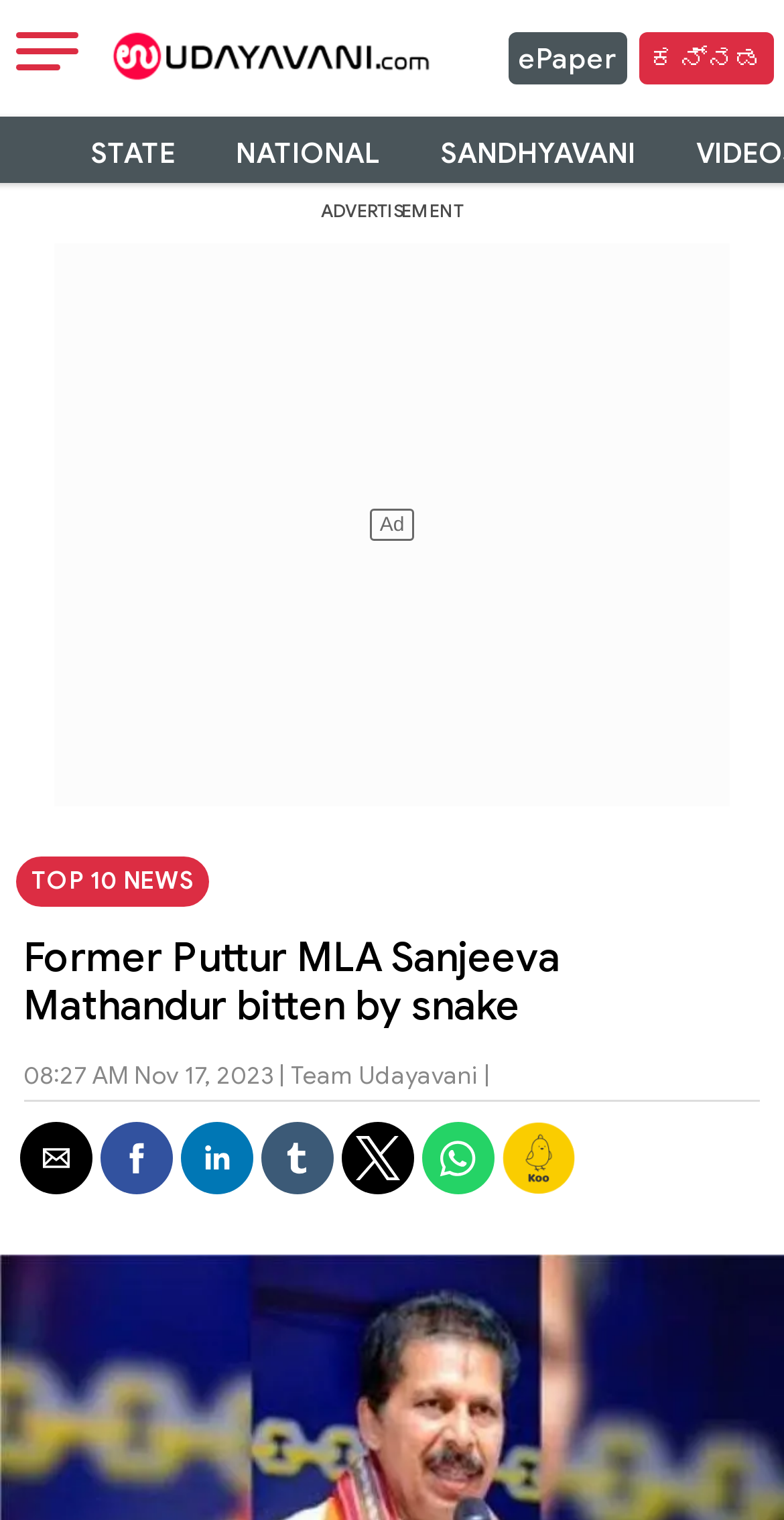Write a detailed summary of the webpage, including text, images, and layout.

The webpage appears to be a news article page. At the top left, there is a button labeled "Sidebar". Next to it, on the top center, is a logo image with a link labeled "logo". On the top right, there are two links, "ಕನ್ನಡ" and "ePaper", placed side by side.

Below the logo, there are three links, "STATE", "NATIONAL", and "SANDHYAVANI", arranged horizontally. The "SANDHYAVANI" link has a sub-section with an advertisement labeled "ADVERTISEMENT" and a link labeled "TOP 10 NEWS".

The main content of the page is a news article with a heading that reads "Former Puttur MLA Sanjeeva Mathandur bitten by snake". The article is accompanied by a timestamp, "08:27 AM Nov 17, 2023 | Team Udayavani |". Below the article, there are six social media sharing buttons, including "Share by email", "Share by facebook", and others, arranged horizontally.

On the bottom right, there is a link labeled "Koo App" with an accompanying image. The article's content is about Former Puttur MLA Sanjeeva Mathandur being bitten by a snake on November 16 and his current condition.